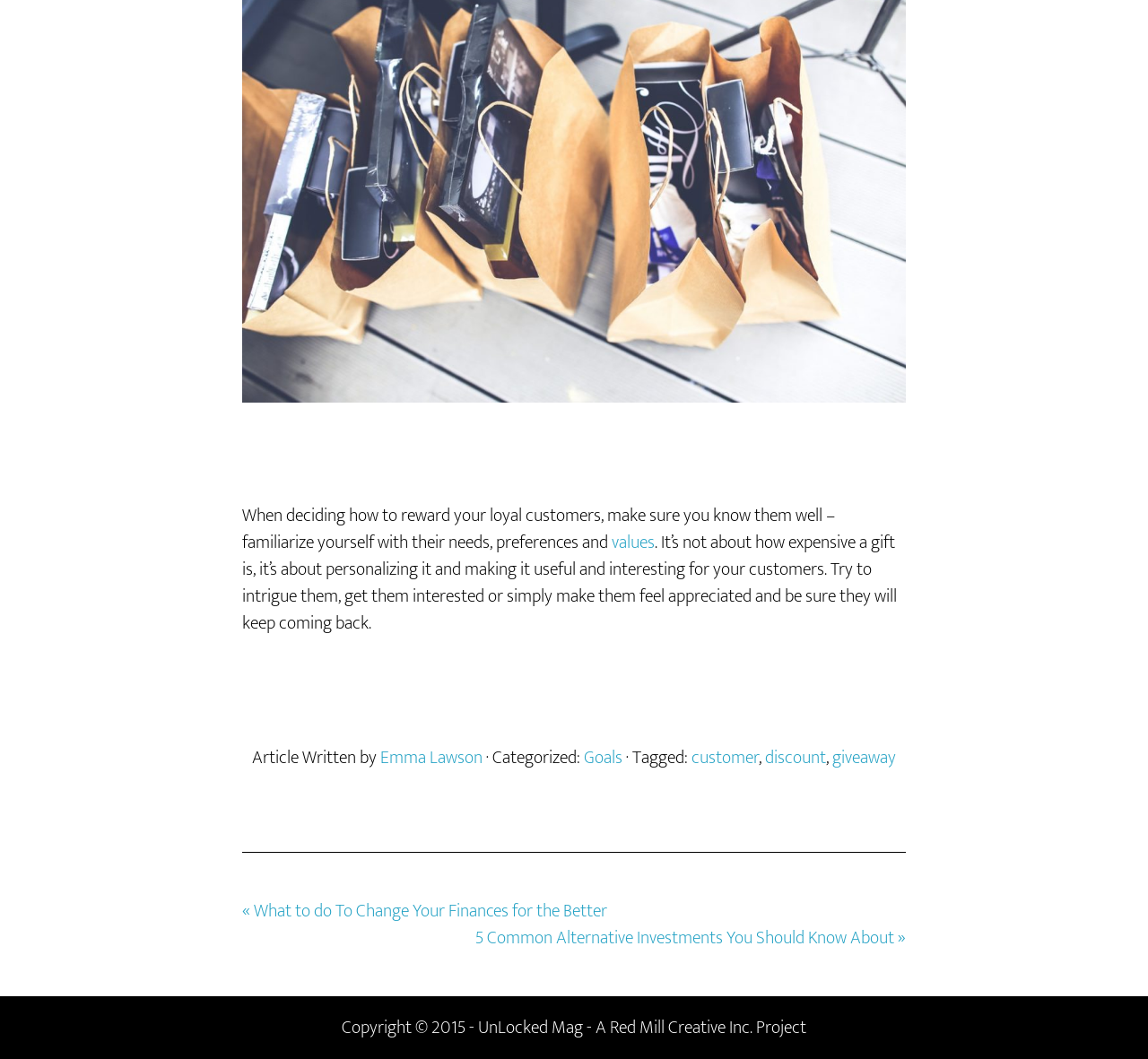Identify the bounding box coordinates for the UI element described by the following text: "values". Provide the coordinates as four float numbers between 0 and 1, in the format [left, top, right, bottom].

[0.533, 0.498, 0.57, 0.527]